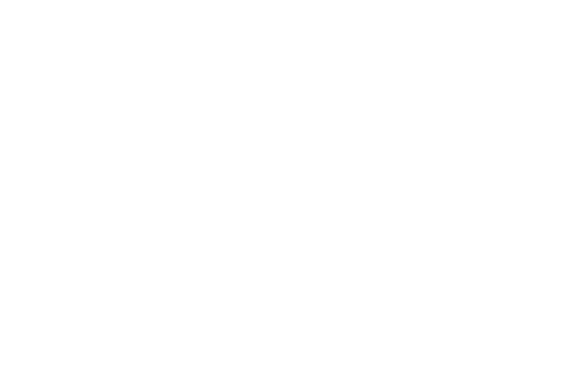Describe the image thoroughly, including all noticeable details.

This image showcases a stunning Brown Light Beige Modern Distressed Rug (model 60788) from Nazmiyal Antique Rugs, highlighting its elegant and timeless design. With its earthy tones and geometric patterns, the rug adds a cozy and intimate feel to any space, making it perfect for both casual and formal settings. 

The rug measures 13 ft 10 in x 18 ft 8 in (4.22 m x 5.69 m) and originates from Afghanistan, embodying both modern trends and traditional craftsmanship. Its unique texture, achieved through high and low piles, evokes a sense of flow and rhythm, making it not just a décor item but a piece of art that enhances your living environment. 

Perfect for infusing your home with natural colors reminiscent of the outdoors, this rug is designed to create a serene atmosphere, ideal for rest and relaxation. Whether placed in a lively living room or a tranquil sanctuary, it serves as the ideal foundation to elevate your interior aesthetic.